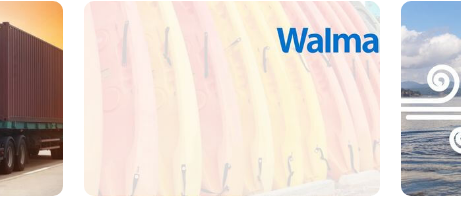What is the purpose of the image?
Please provide a single word or phrase answer based on the image.

Attract potential buyers